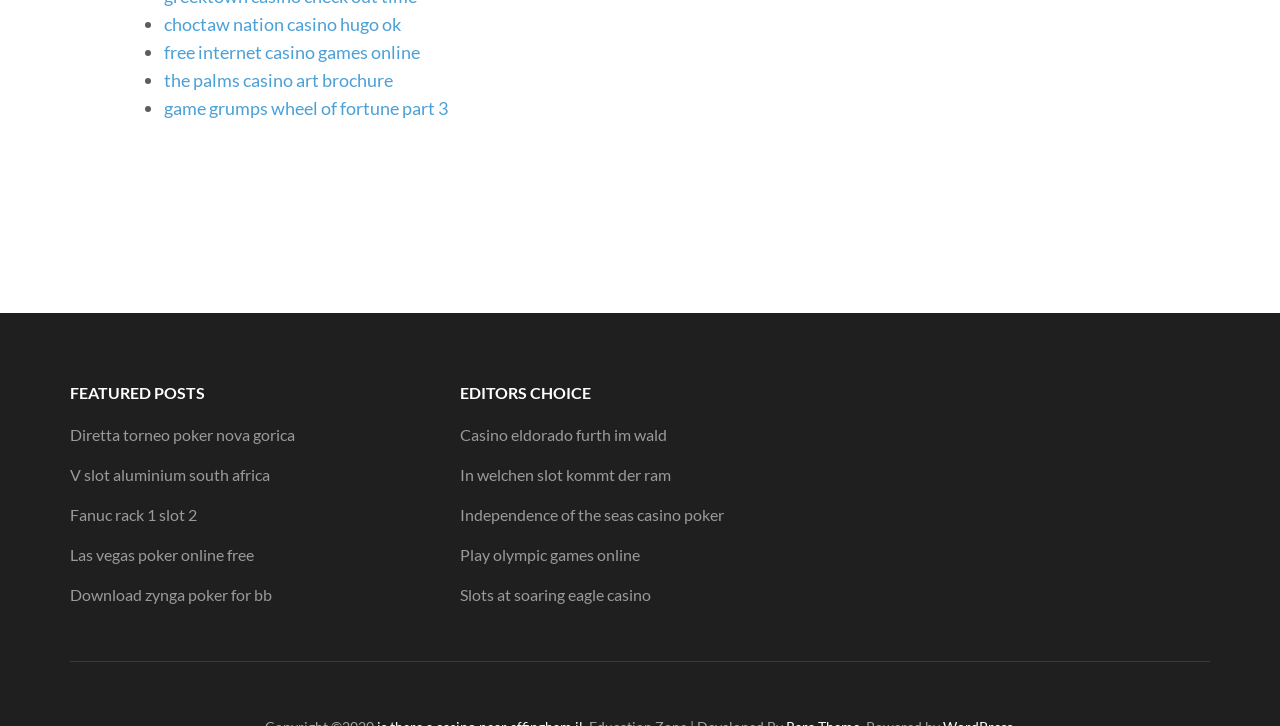What is the third link in the list?
Please provide a single word or phrase based on the screenshot.

the palms casino art brochure